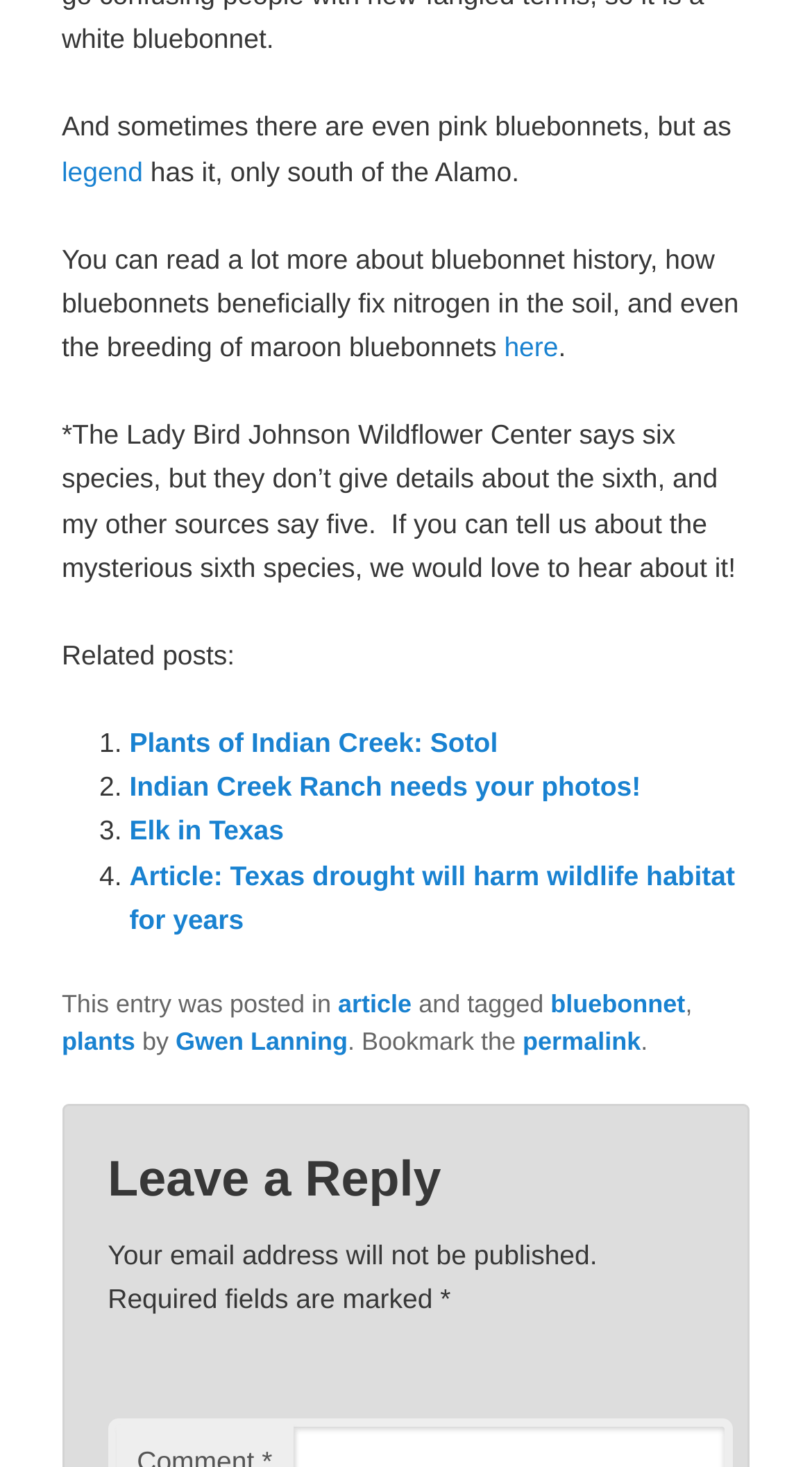Please provide a one-word or short phrase answer to the question:
What is the name of the author of the article?

Gwen Lanning